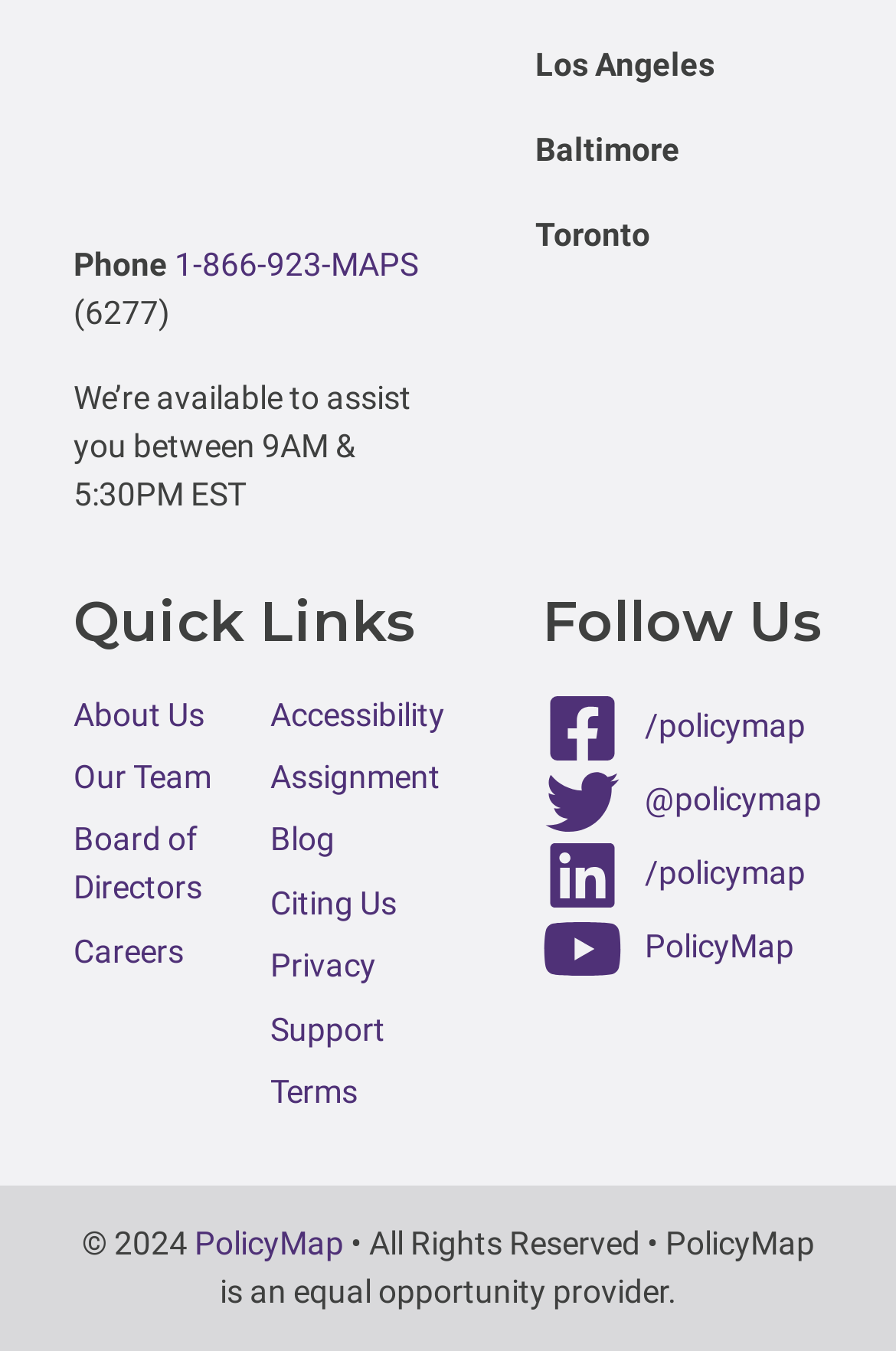Please determine the bounding box coordinates of the element to click on in order to accomplish the following task: "Contact Support". Ensure the coordinates are four float numbers ranging from 0 to 1, i.e., [left, top, right, bottom].

[0.301, 0.748, 0.429, 0.775]